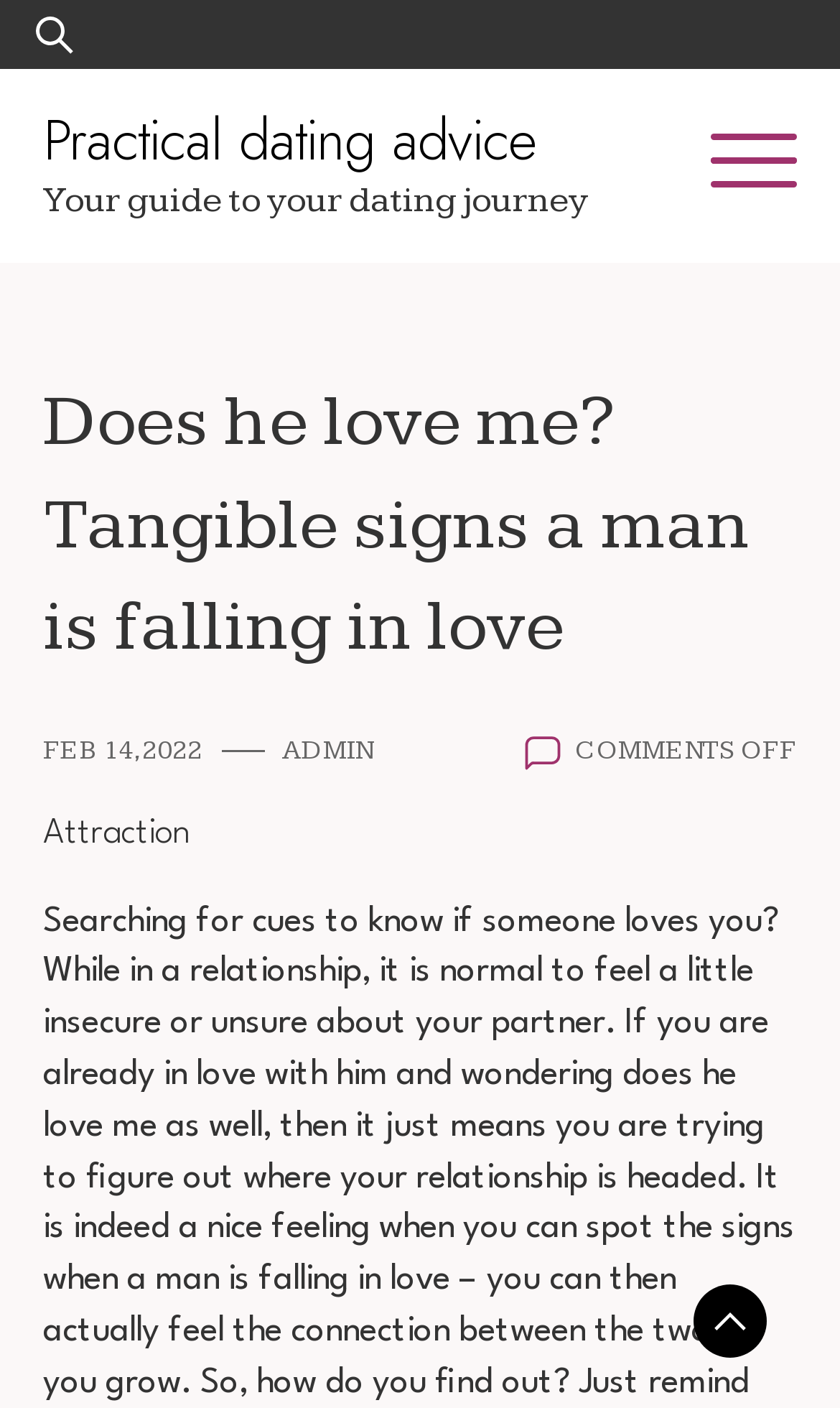Illustrate the webpage with a detailed description.

The webpage appears to be an article or blog post focused on dating advice, specifically exploring the signs of a man falling in love. At the top of the page, there is a search bar with a searchbox labeled "Search for:" taking up about 13% of the screen width. Below the search bar, there is a link to "Practical dating advice" and a static text "Your guide to your dating journey" positioned side by side, spanning about 65% of the screen width.

On the top right corner, there is a button that controls the primary menu, taking up about 10% of the screen width. The main heading "Does he love me? Tangible signs a man is falling in love" is prominently displayed, occupying about 90% of the screen width.

Below the heading, there are two links, one indicating the date "FEB 14, 2022" and another with the author's name "ADMIN". An image is positioned to the right of these links, taking up about 5% of the screen width. Next to the image, there is a static text "COMMENTS OFF".

Further down, there is a link to a related topic "Attraction". At the very bottom of the page, there is a link with an accompanying image, likely a social media or sharing button, taking up about 9% of the screen width.